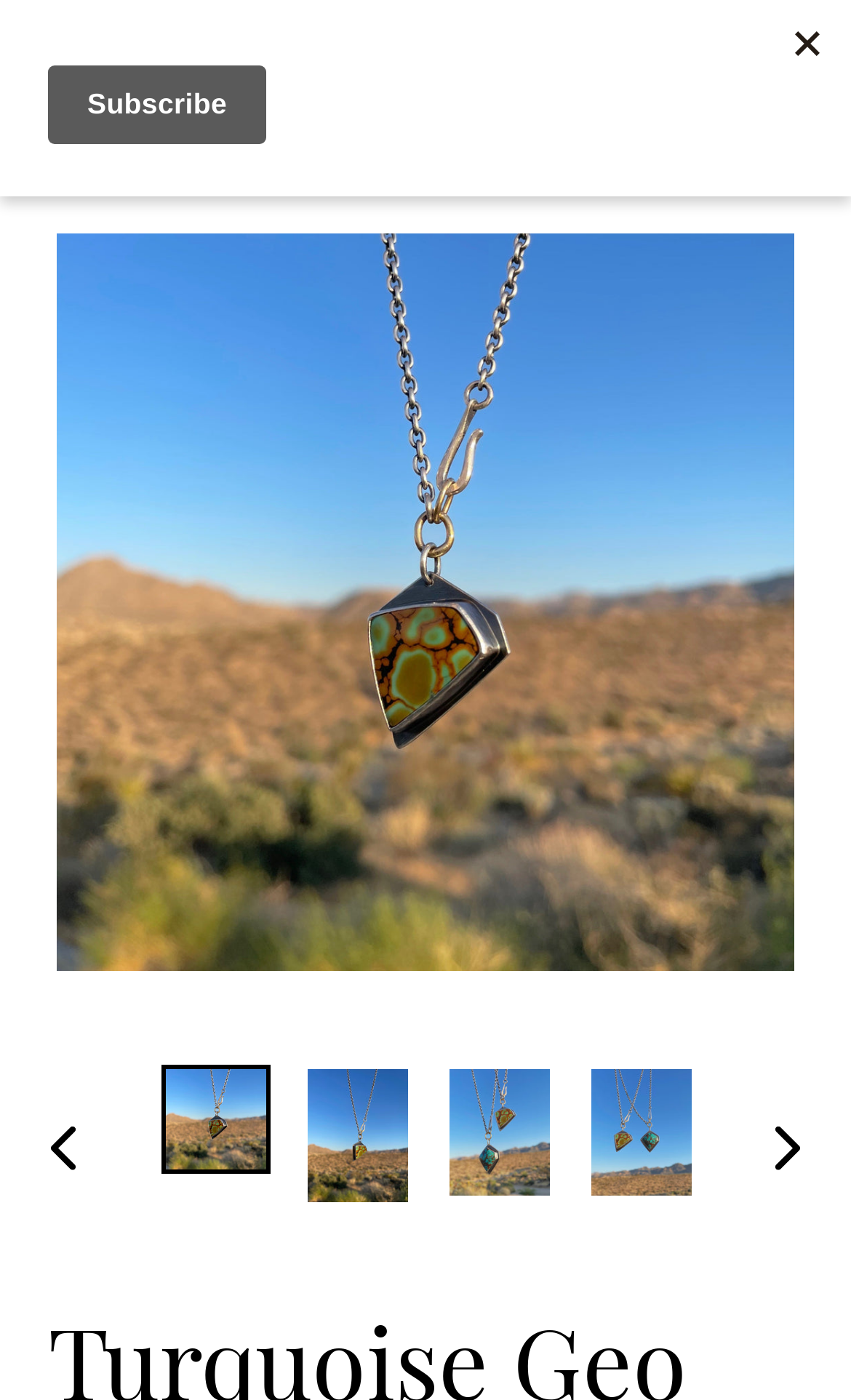What is the function of the 'NEXT SLIDE' button?
Can you provide an in-depth and detailed response to the question?

The 'NEXT SLIDE' button is located below the images of the necklace, and its function is to show the next image of the necklace, as indicated by its position and text.